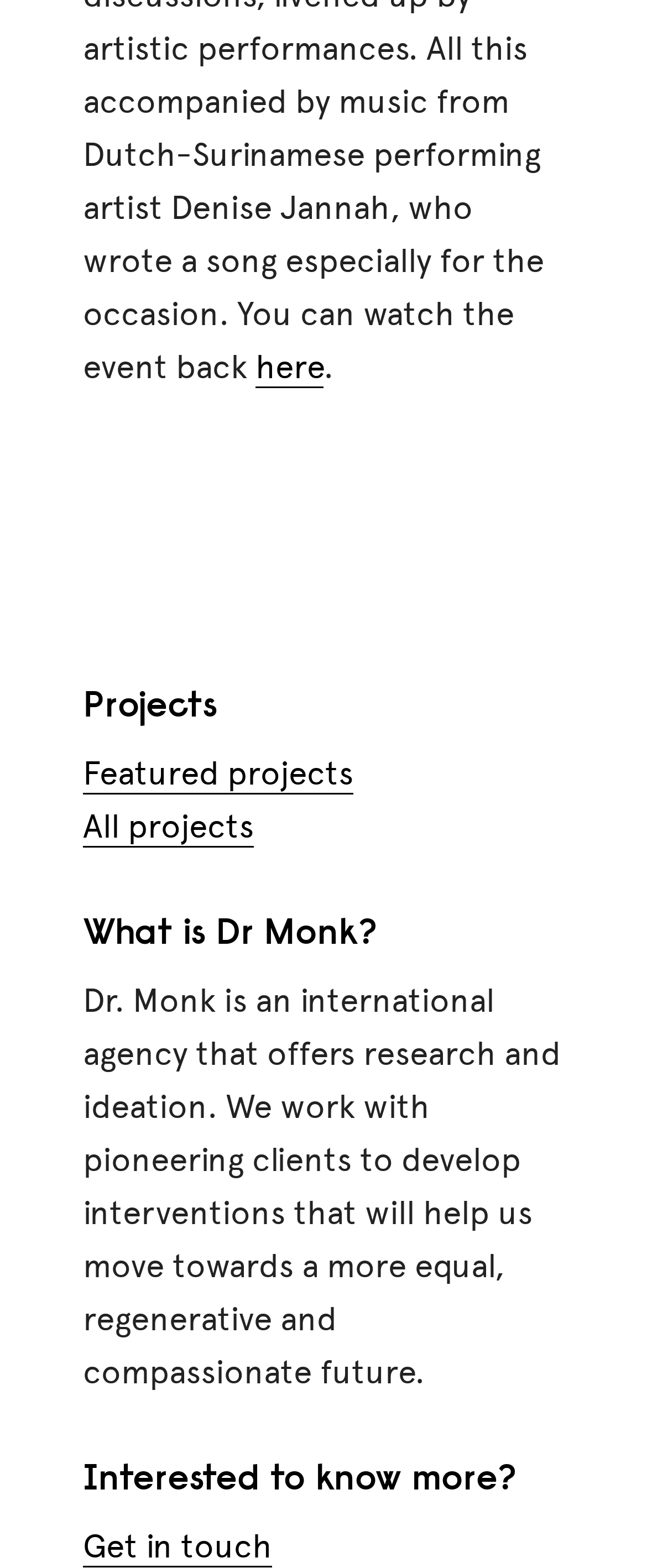Predict the bounding box of the UI element that fits this description: "Get in touch".

[0.128, 0.973, 0.421, 0.999]